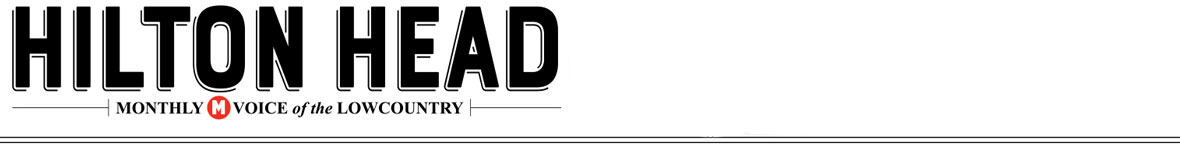Provide a comprehensive description of the image.

The image features the logo of "Hilton Head Monthly," a magazine that serves as the voice of the Lowcountry. The logo prominently displays the title "HILTON HEAD" in bold, striking typography, complemented by the words "MONTHLY" and "VOICE of the LOWCOUNTRY" in smaller font. The use of a red circle around the letter "M" in "MONTHLY" adds a vibrant touch to the design. This visual identity reflects the magazine's focus on community engagement, local events, and regional culture, encapsulating the essence of life in Hilton Head and its surrounding areas.